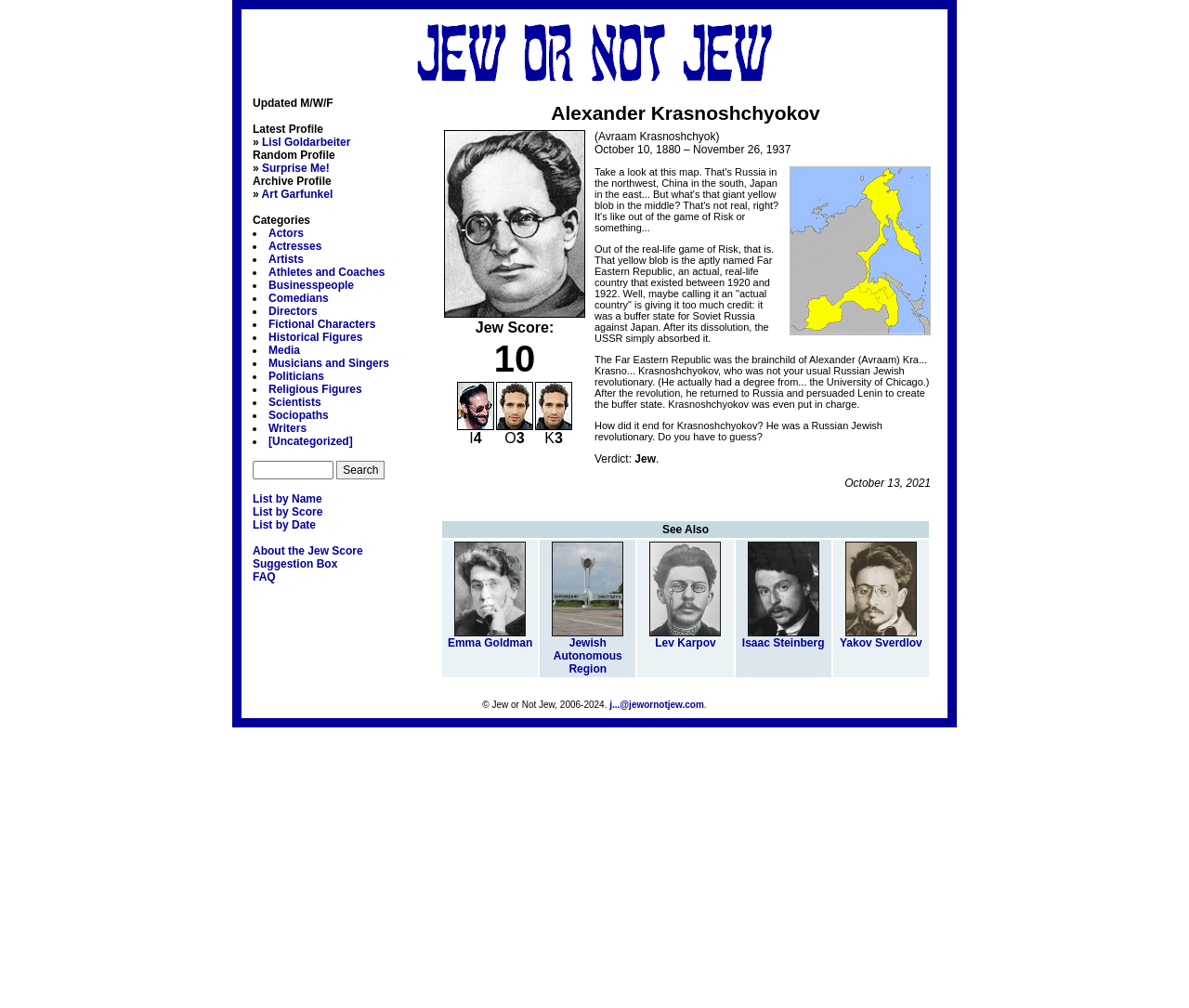Offer a detailed explanation of the webpage layout and contents.

The webpage is about JewOrNotJew.com, a website that determines whether a person is Jewish or not. The page is focused on Alexander Krasnoshchyokov, a Russian Jewish revolutionary. 

At the top of the page, there is a table with two columns. The left column contains a link to the website's homepage, and the right column has a table with a profile picture of Alexander Krasnoshchyokov and a link to his profile. 

Below the table, there is a section with various links to other profiles, including Lisl Goldarbeiter, Random Profile, Surprise Me!, and Art Garfunkel. There are also categories listed, such as Actors, Actresses, Artists, and more, each with a link to a corresponding page. 

Further down, there is a search bar and buttons to list profiles by name, score, or date. Additionally, there are links to pages about the Jew Score, Suggestion Box, and FAQ.

The main content of the page is a biography of Alexander Krasnoshchyokov, which includes his Jew Score, a brief description of his life, and his role in creating the Far Eastern Republic, a buffer state between Soviet Russia and Japan. The biography also mentions his education from the University of Chicago and his eventual fate as a Russian Jewish revolutionary. The verdict at the end of the biography confirms that Alexander Krasnoshchyokov is indeed Jewish.